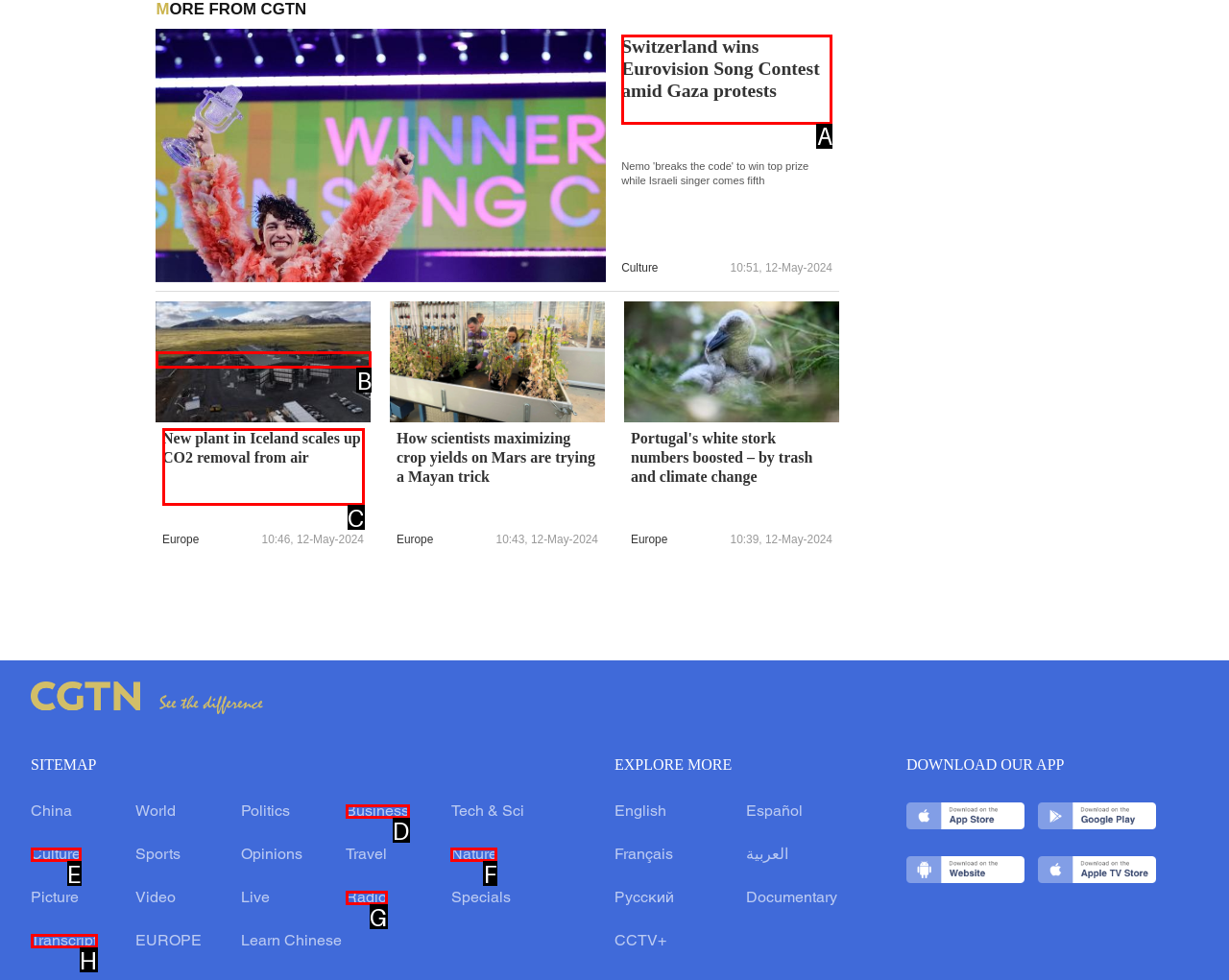Determine which HTML element to click to execute the following task: Explore more about the new plant in Iceland scaling up CO2 removal from air Answer with the letter of the selected option.

B